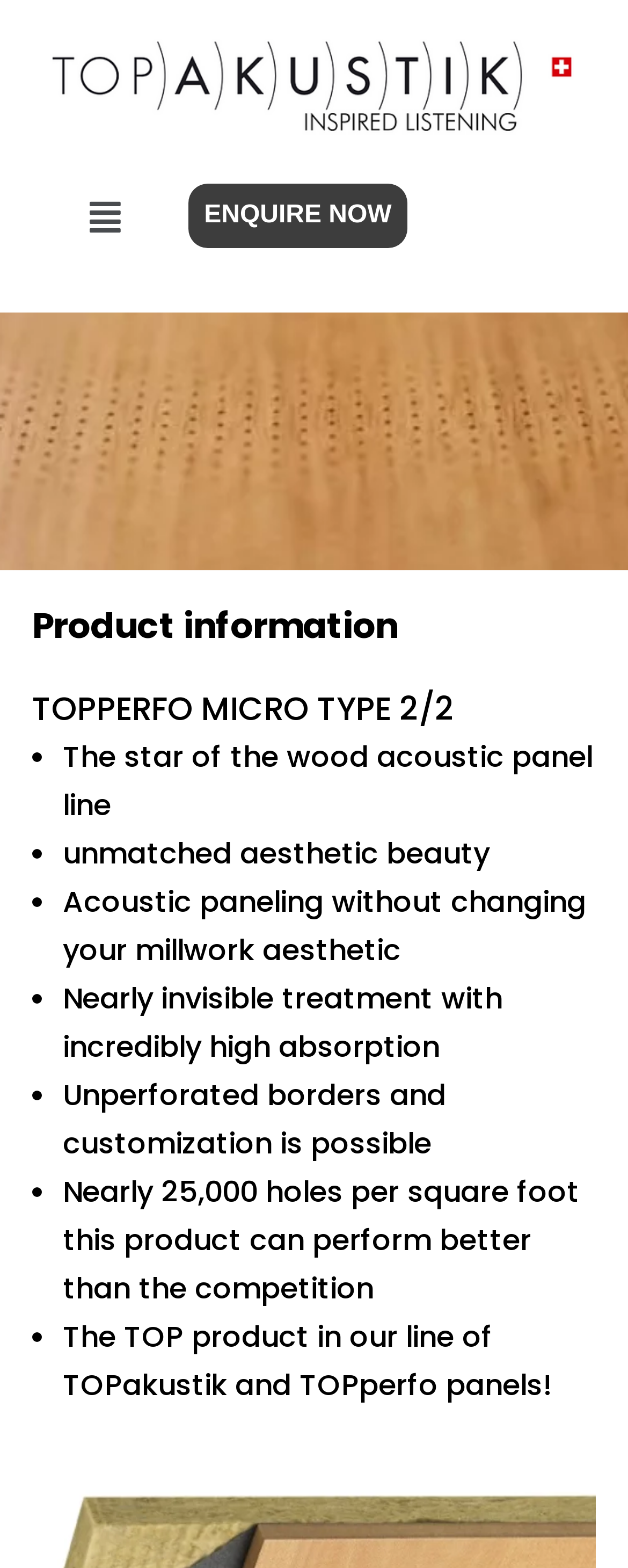Describe the webpage meticulously, covering all significant aspects.

This webpage is about the product information of Topakustik MICRO TYPE 2/2, an acoustic wood panel. At the top-left corner, there is a link with an associated image, which takes up most of the top section of the page. Below this image, there is a menu icon, represented by a generic element with a hidden icon.

On the right side of the menu icon, there is a prominent "ENQUIRE NOW" link. Below this link, the product information is displayed in a hierarchical structure. The product title "TOPPERFO MICRO TYPE 2/2" is followed by a list of six bullet points, each describing a key feature of the product. The bullet points are arranged vertically, with the first one starting from the top-left corner of the product information section.

The bullet points describe the product's unmatched aesthetic beauty, its ability to provide acoustic paneling without changing the millwork aesthetic, its nearly invisible treatment with high absorption, and its customization options. The last two bullet points highlight the product's performance, with nearly 25,000 holes per square foot, making it better than the competition, and its status as the top product in the line of Topakustik and Topperfo panels.